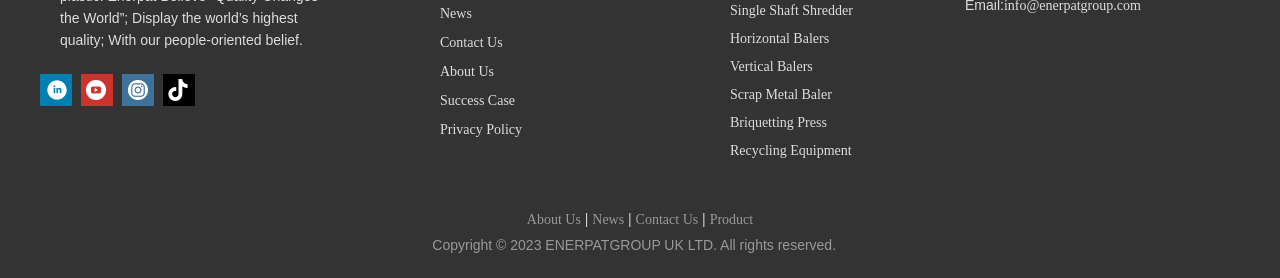Based on the element description News, identify the bounding box coordinates for the UI element. The coordinates should be in the format (top-left x, top-left y, bottom-right x, bottom-right y) and within the 0 to 1 range.

[0.463, 0.763, 0.488, 0.817]